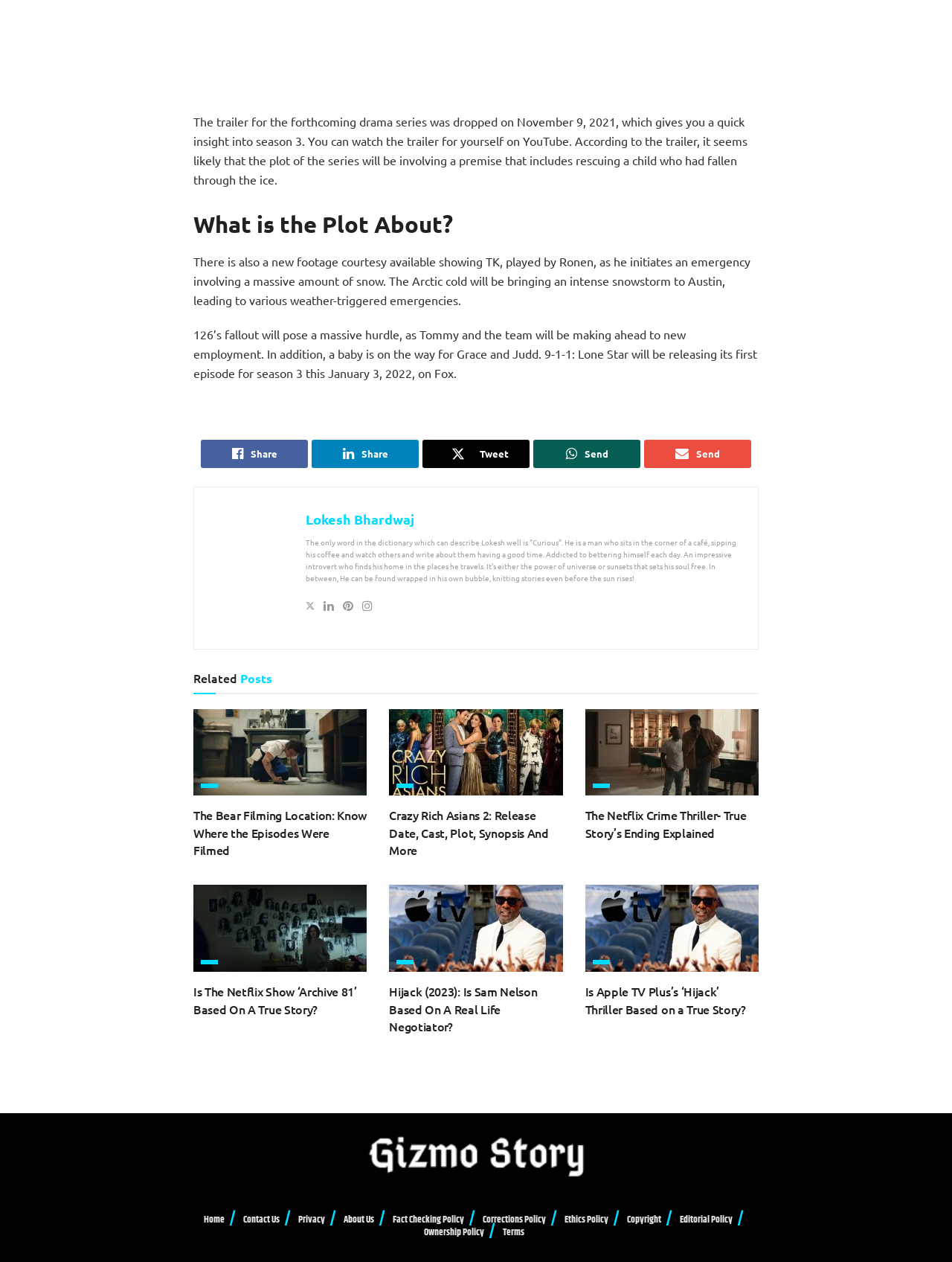Please locate the bounding box coordinates for the element that should be clicked to achieve the following instruction: "Read more about Lokesh Bhardwaj". Ensure the coordinates are given as four float numbers between 0 and 1, i.e., [left, top, right, bottom].

[0.321, 0.405, 0.435, 0.418]